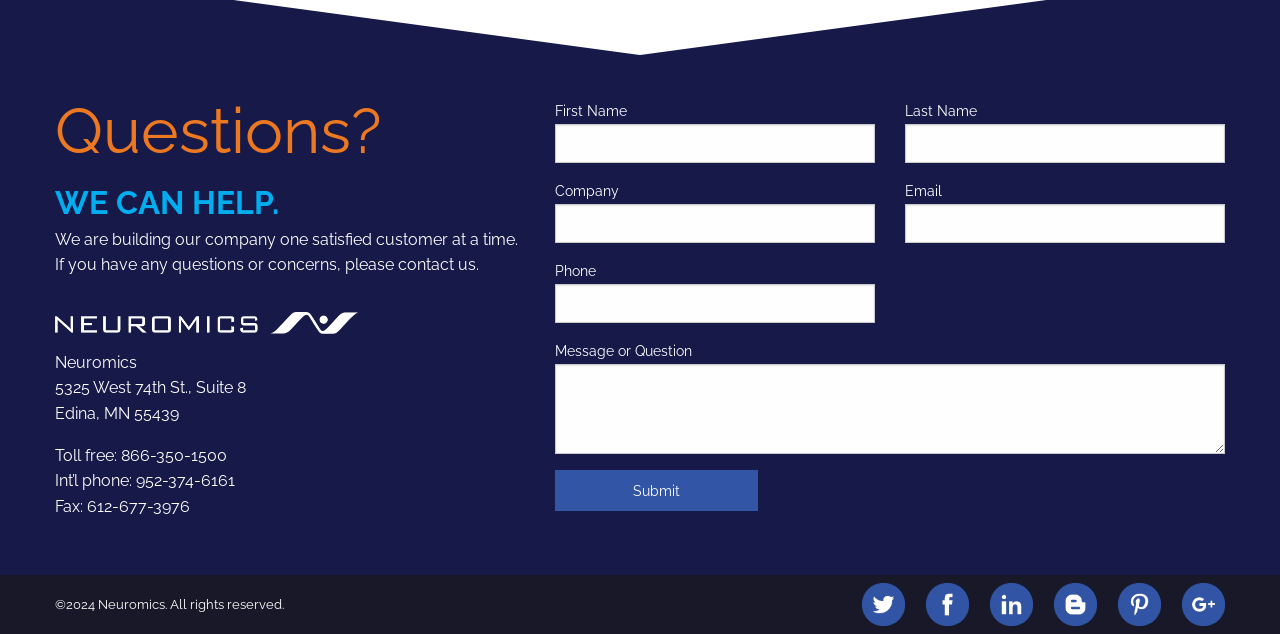What is the purpose of the webpage?
Based on the screenshot, give a detailed explanation to answer the question.

The purpose of the webpage is to provide a contact form for users to reach out to the company, Neuromics, with their questions or concerns. This is evident from the presence of input fields for contact information and a submit button.